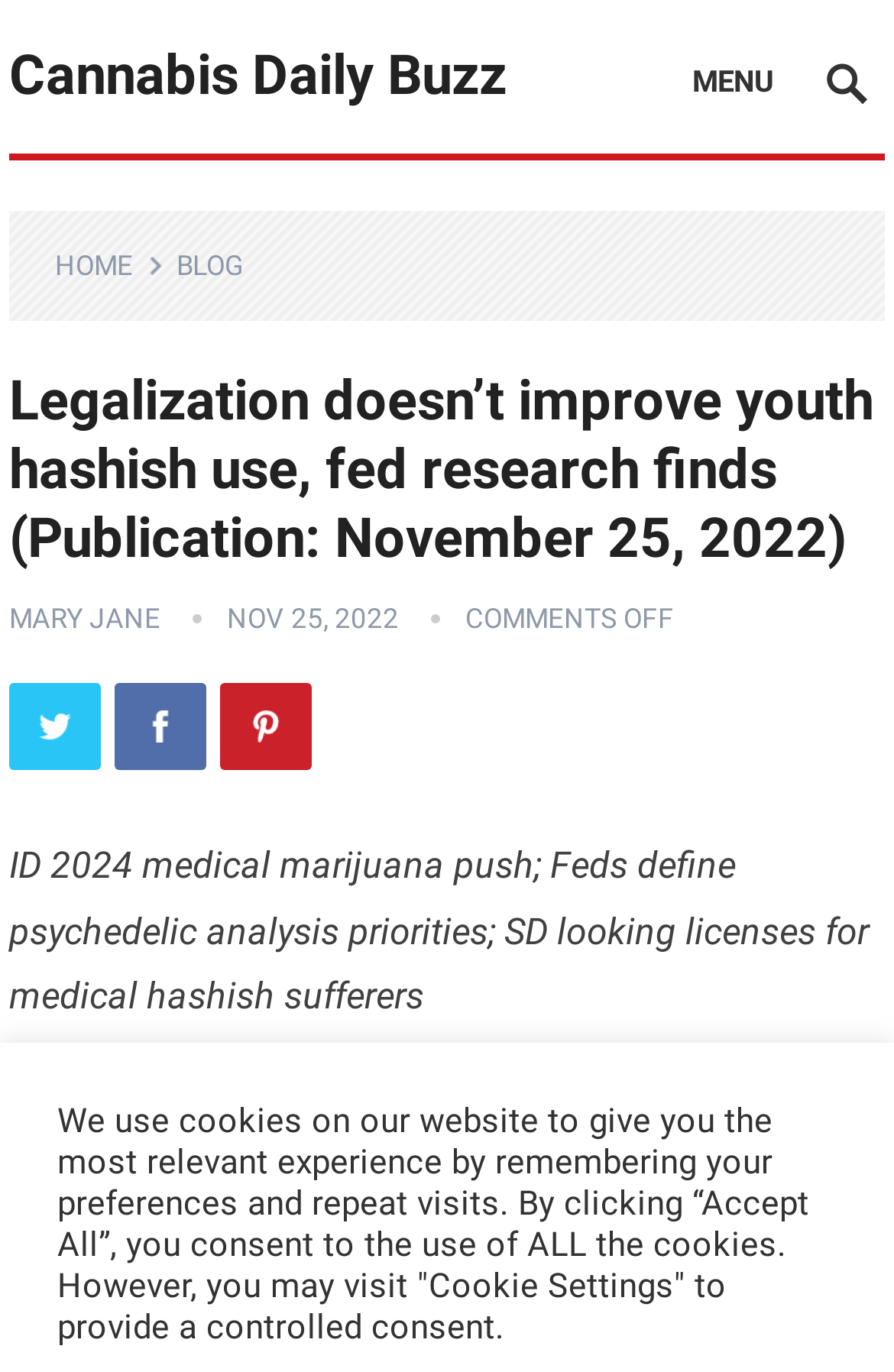How can I receive Marijuana Second’s newsletter?
Please use the image to provide a one-word or short phrase answer.

Subscribe